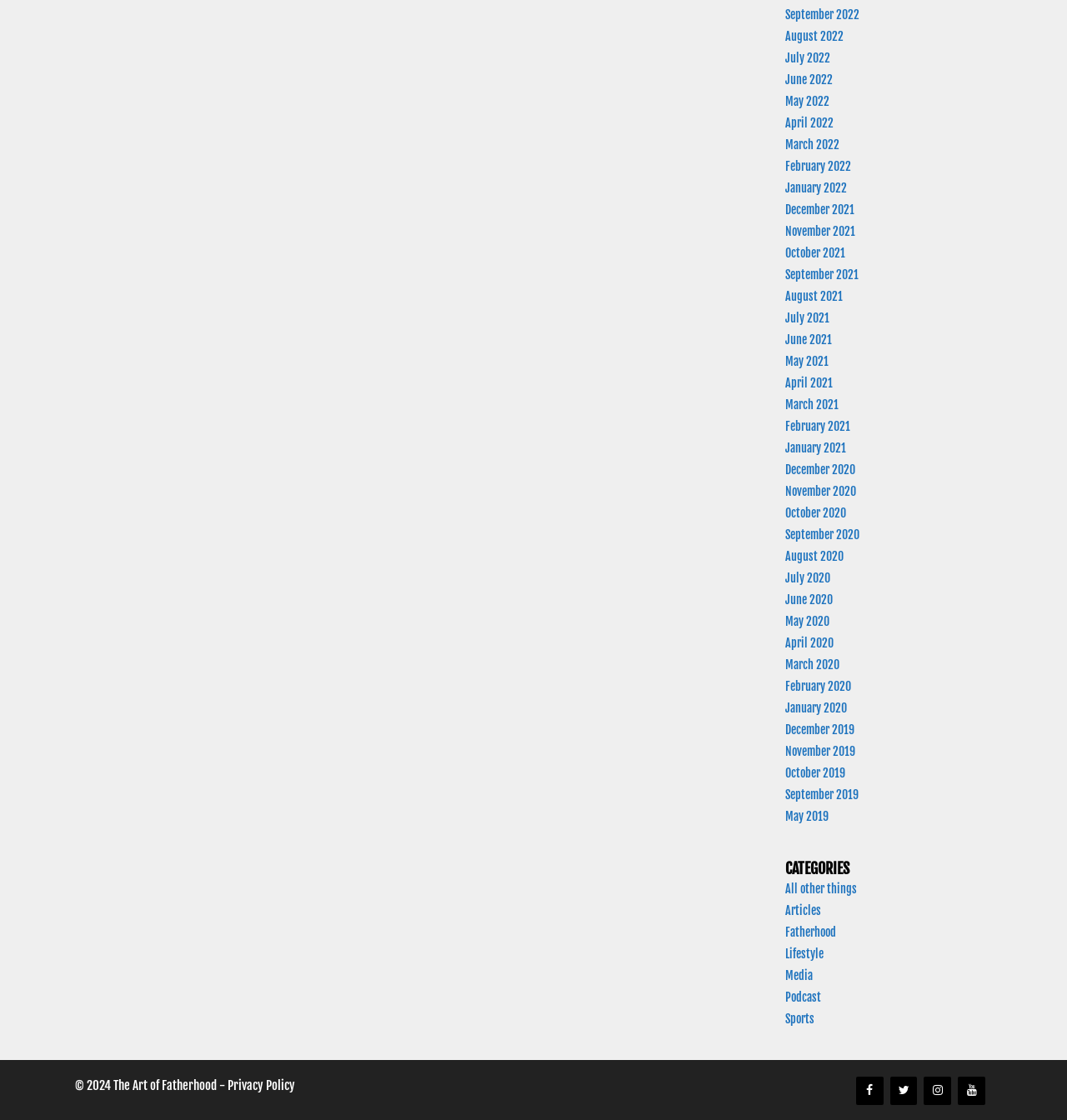What is the earliest month listed?
Use the image to answer the question with a single word or phrase.

May 2019